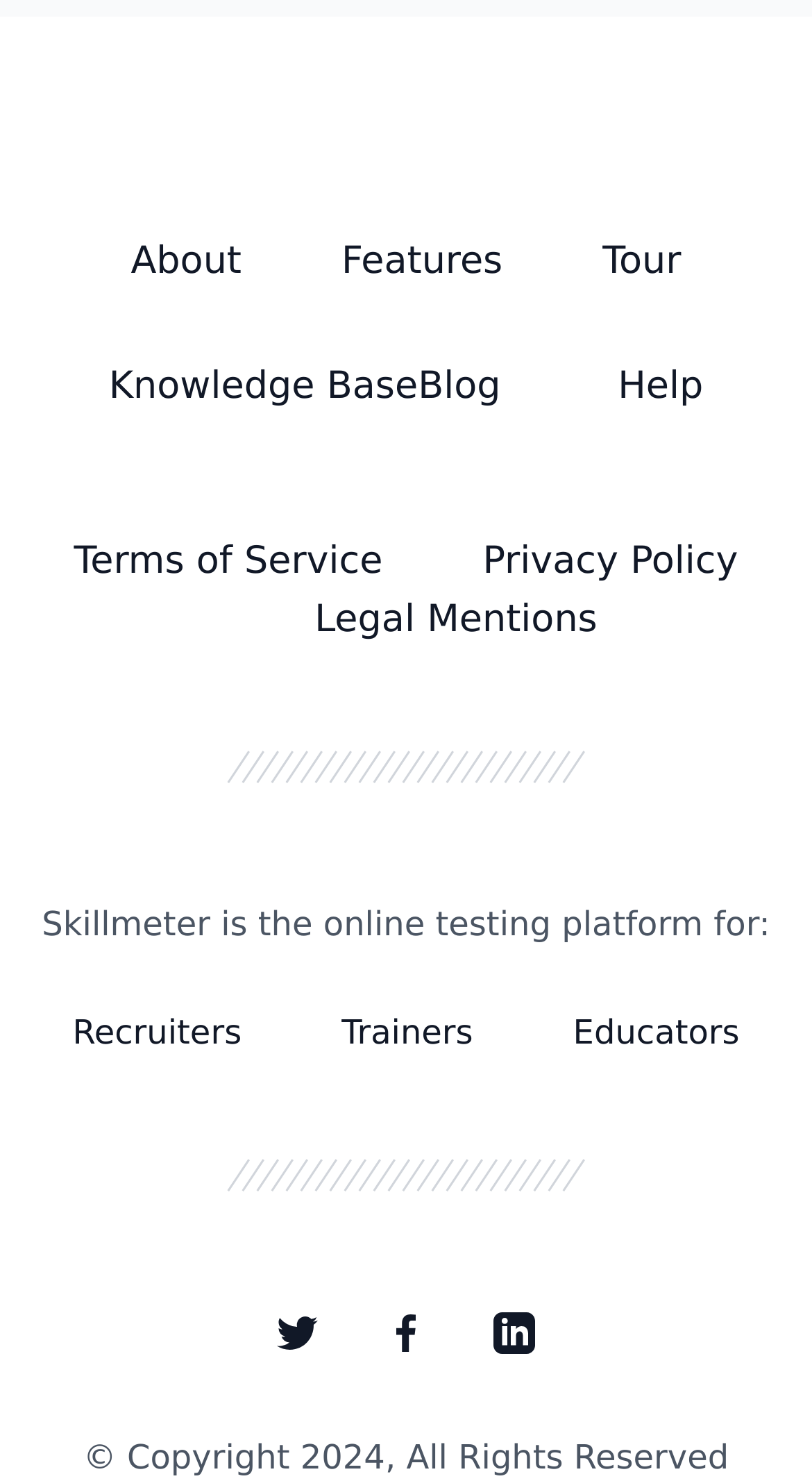How many social media links are there?
Deliver a detailed and extensive answer to the question.

There are three social media links, each represented by an image element with a link element as its parent, located below the introductory text.